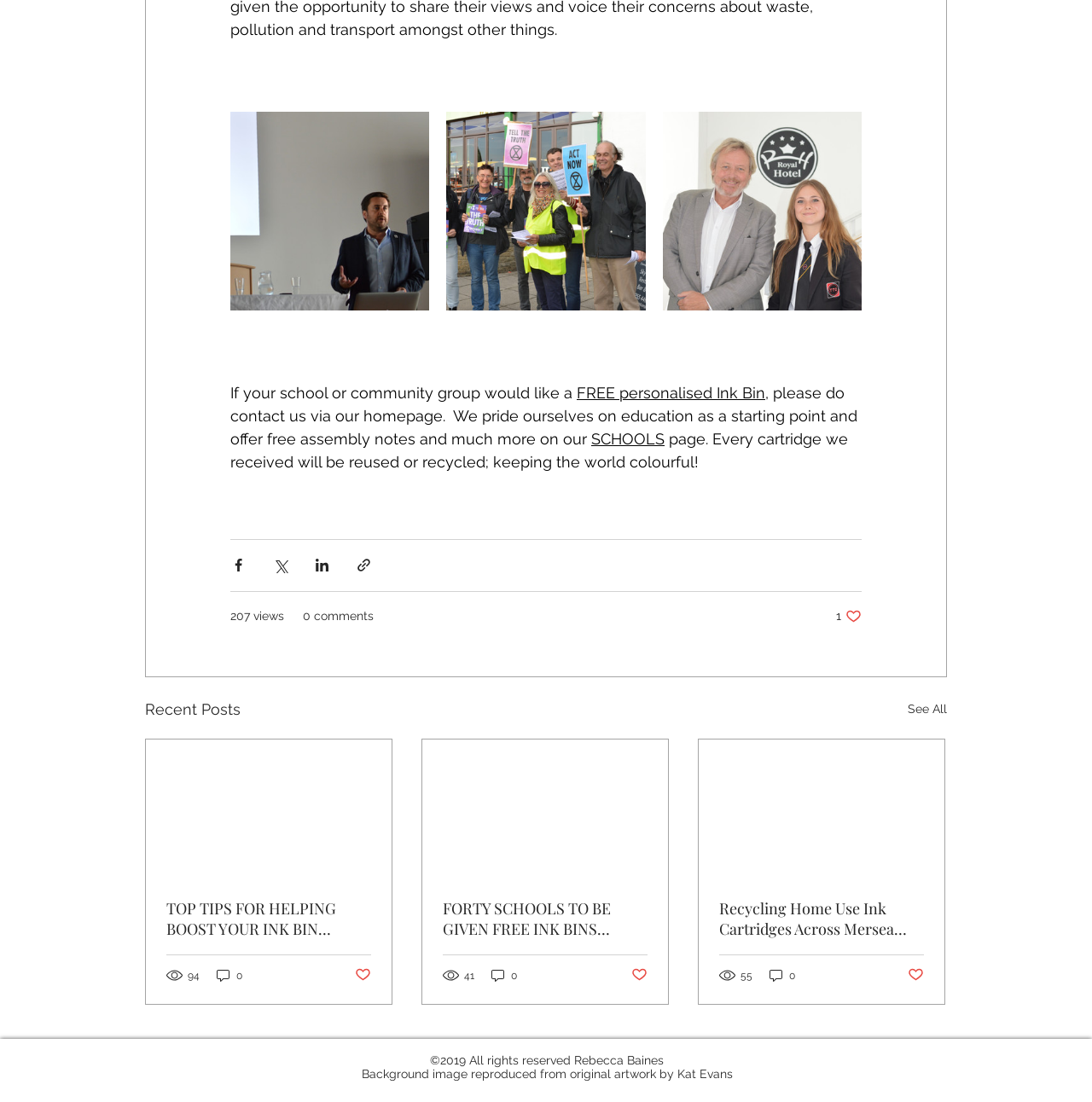What is the copyright year of the webpage?
Answer the question with as much detail as you can, using the image as a reference.

The copyright year of the webpage is 2019, as indicated by the StaticText element at the bottom of the webpage with the text '©2019 All rights reserved Rebecca Baines'.